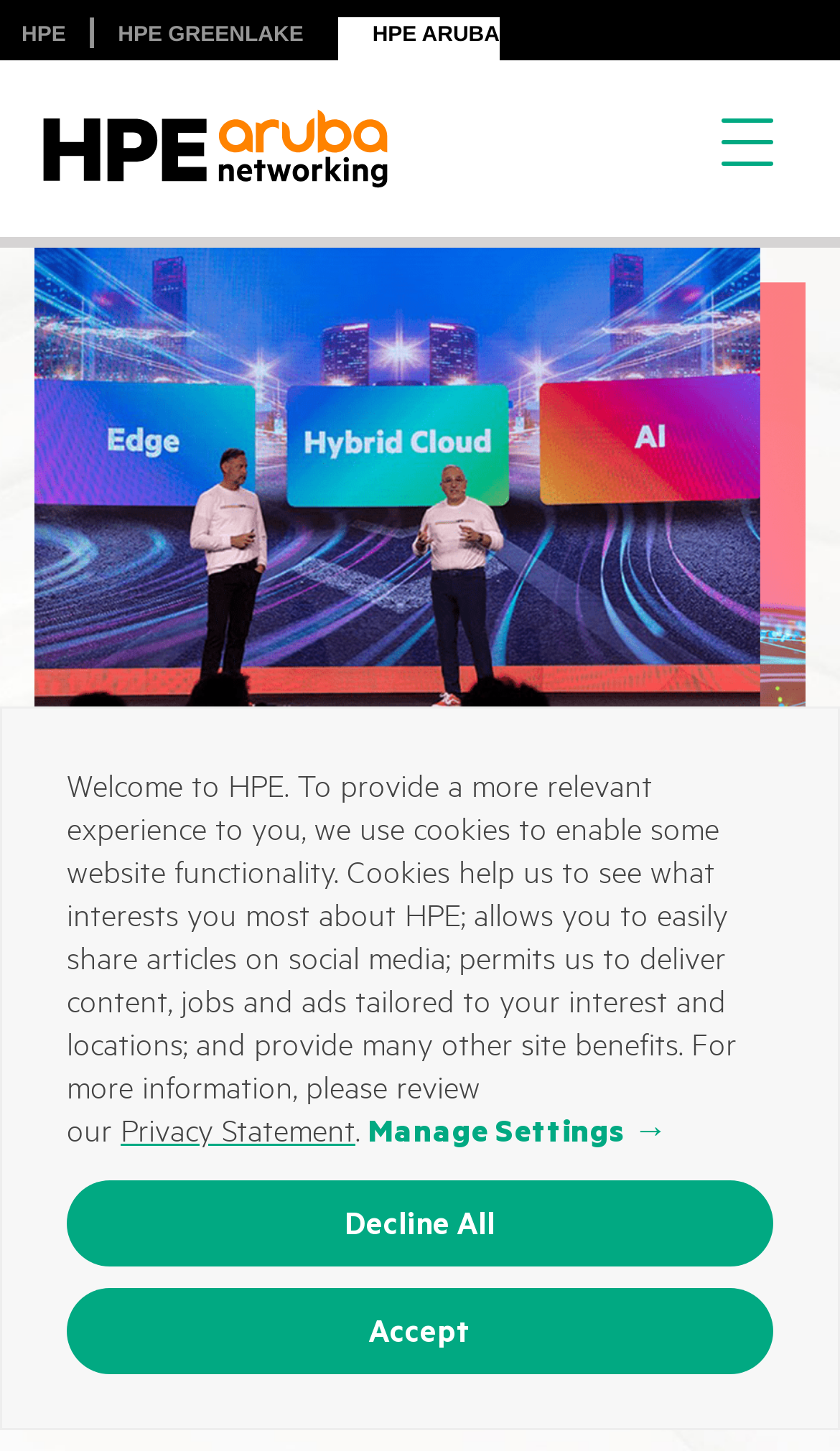Find the bounding box coordinates of the area that needs to be clicked in order to achieve the following instruction: "Go to HPE website". The coordinates should be specified as four float numbers between 0 and 1, i.e., [left, top, right, bottom].

[0.026, 0.016, 0.078, 0.033]